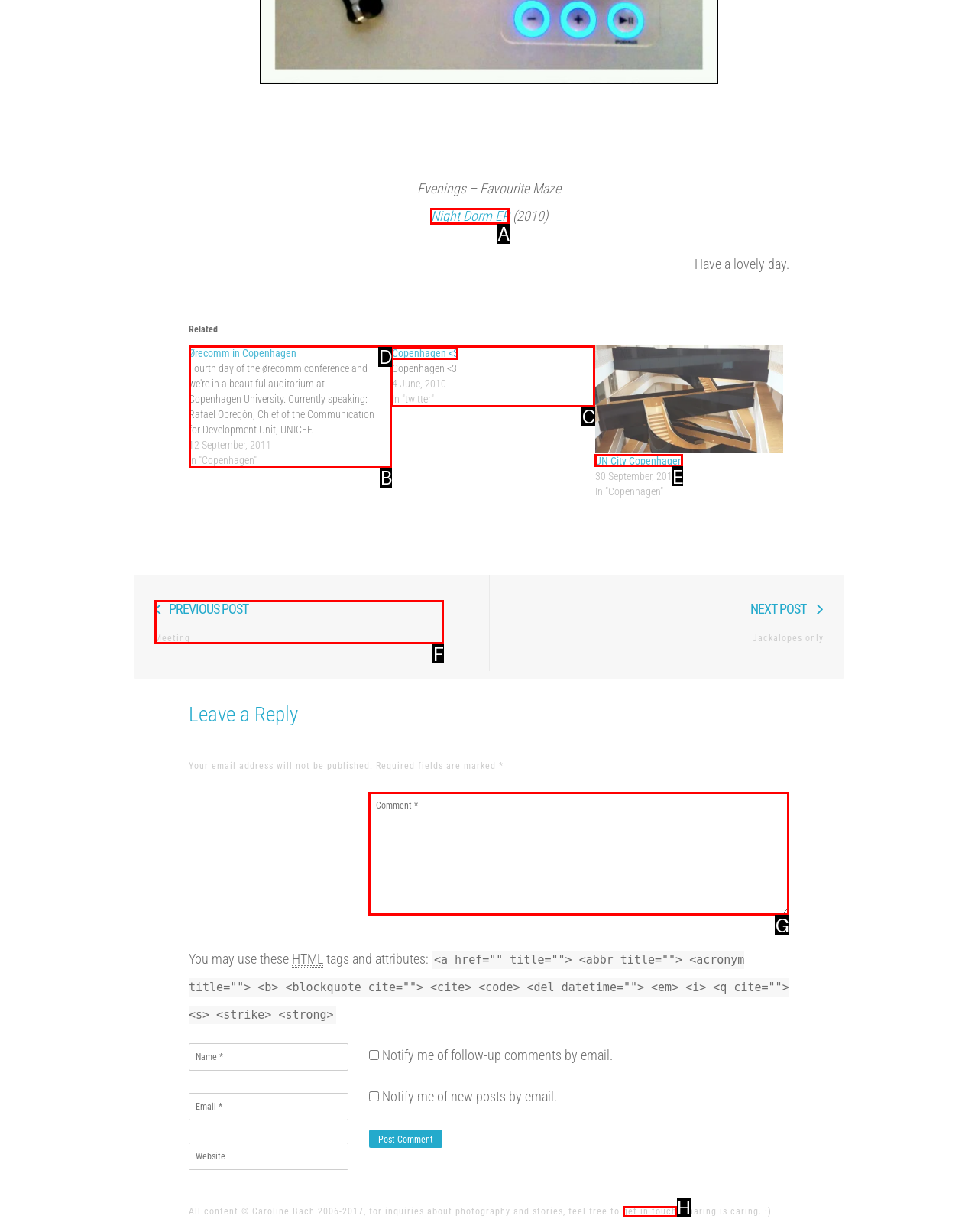Tell me which one HTML element I should click to complete the following task: Enter a comment in the 'Comment *' field Answer with the option's letter from the given choices directly.

G